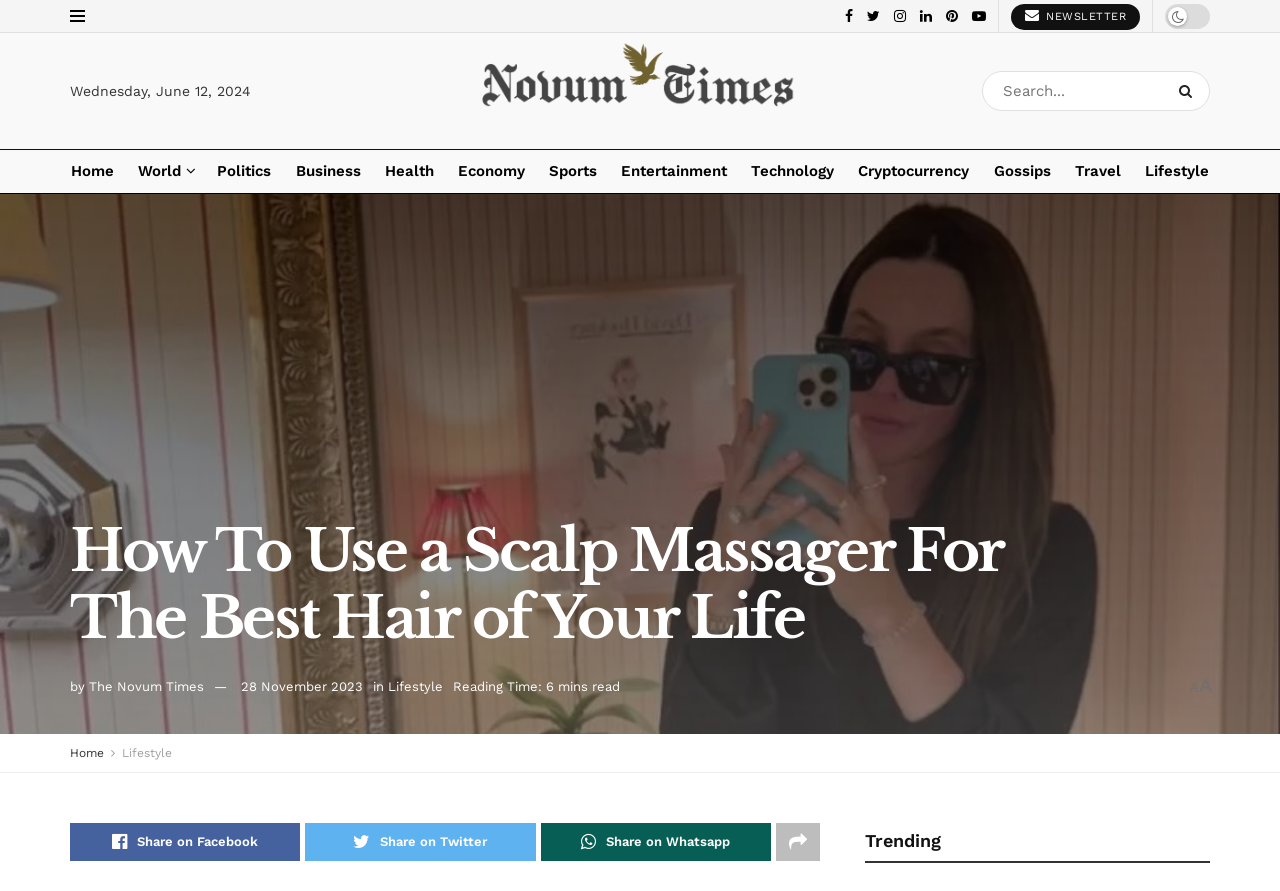What is the date of the article?
Please ensure your answer is as detailed and informative as possible.

I found the date of the article by looking at the text '28 November 2023' which is located below the article title and above the 'Reading Time' information.